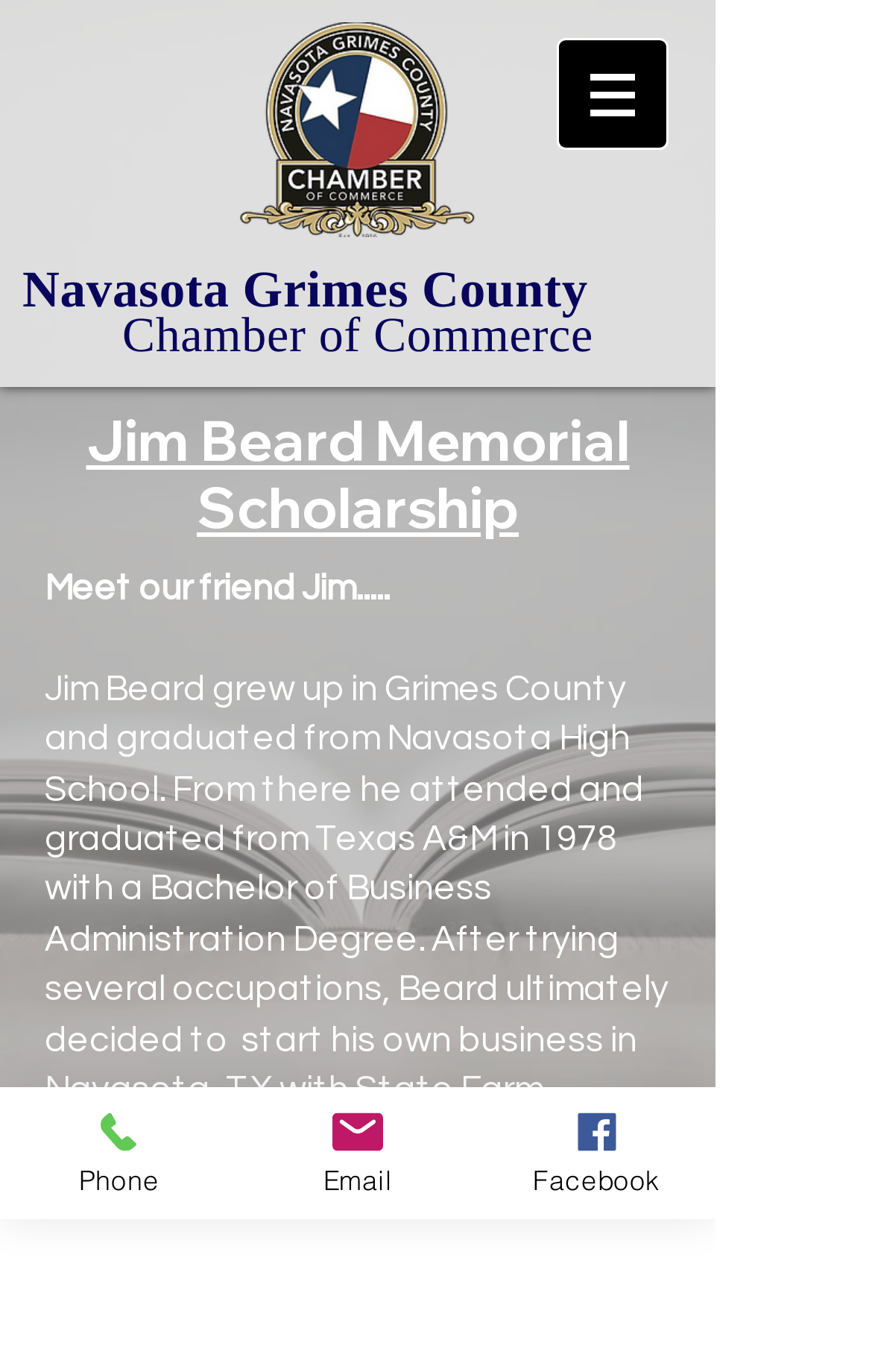Provide a brief response using a word or short phrase to this question:
What is the occupation of Jim Beard?

State Farm Insurance